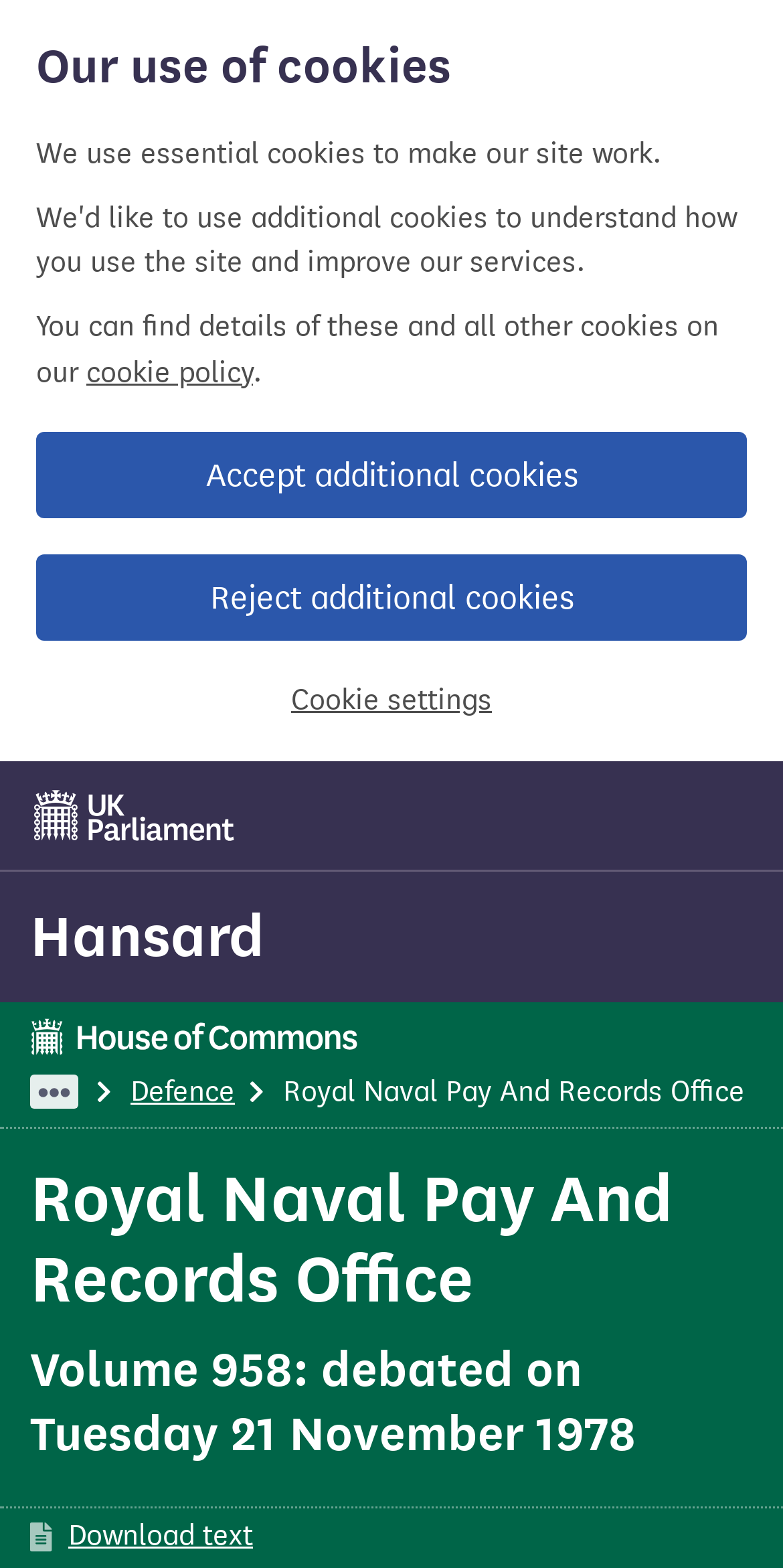Carefully examine the image and provide an in-depth answer to the question: Is there an option to download the text?

I found the answer by looking at the link element 'Download text', which indicates that the text can be downloaded.